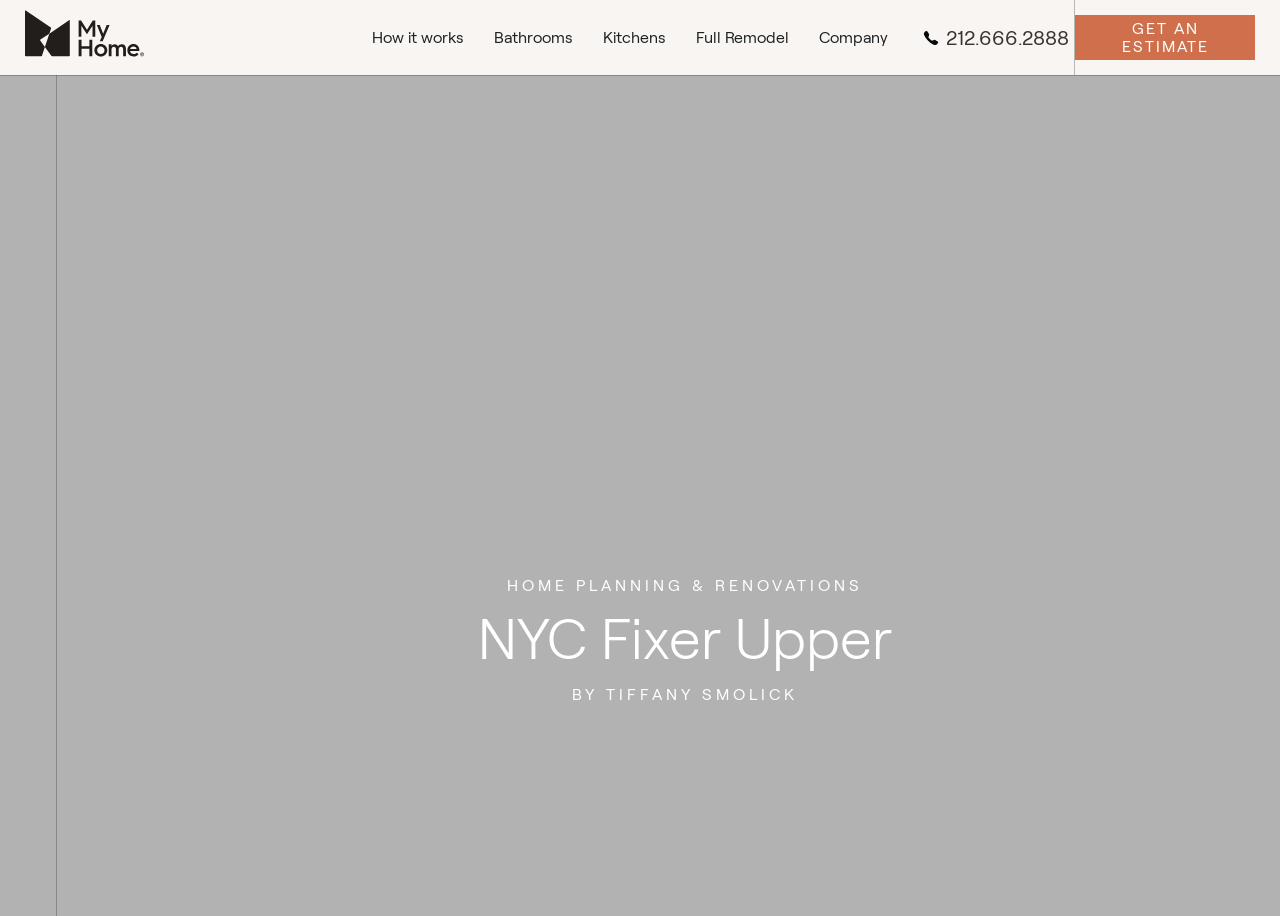What is the main topic of the webpage?
Look at the webpage screenshot and answer the question with a detailed explanation.

I inferred the main topic by looking at the various elements on the webpage, including the links to 'Bathrooms', 'Kitchens', and 'Full Remodel', as well as the heading 'NYC Fixer Upper' and the StaticText 'HOME PLANNING & RENOVATIONS'.